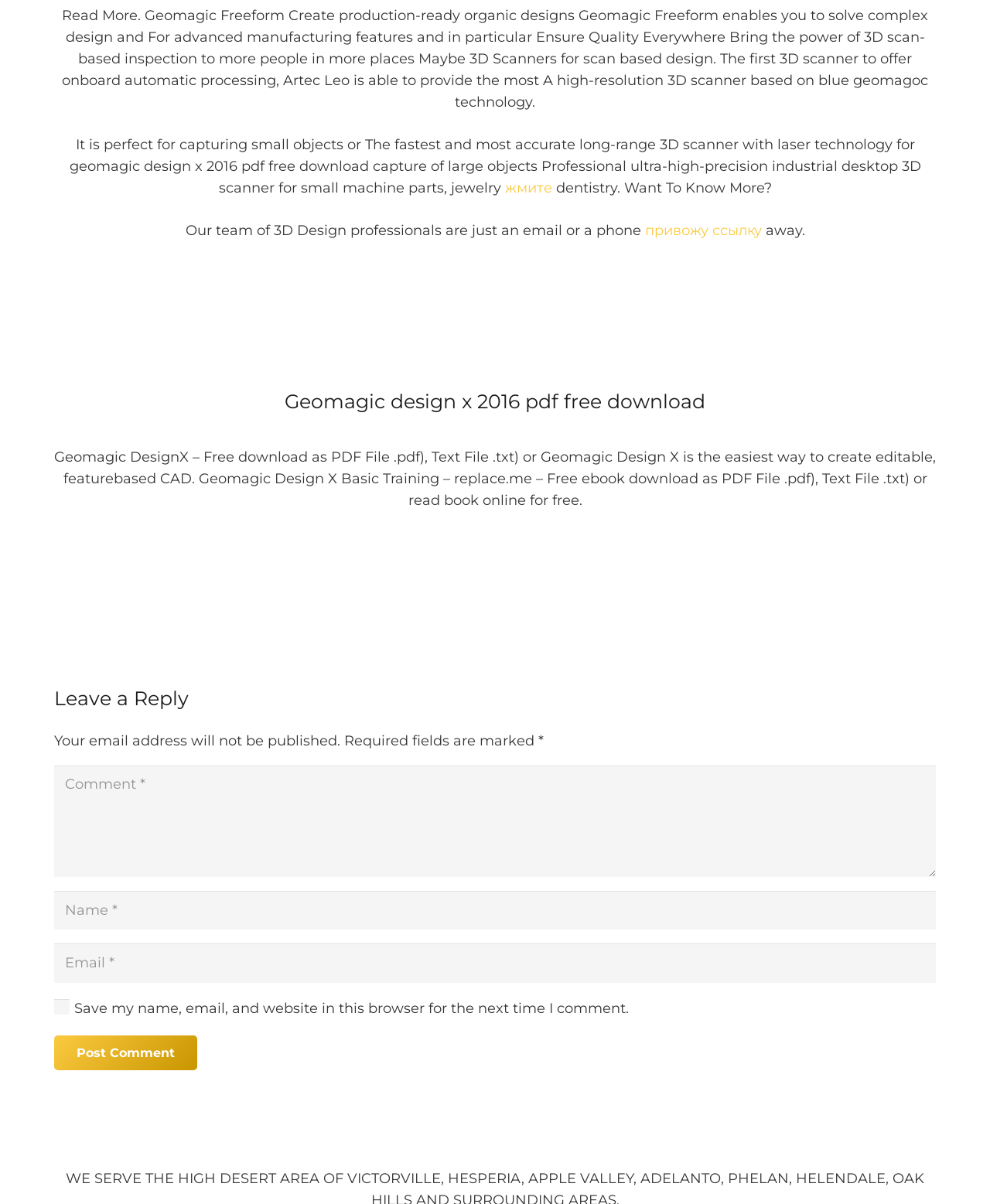What is the purpose of the 'Save my name, email, and website in this browser' checkbox?
Based on the screenshot, answer the question with a single word or phrase.

To save user information